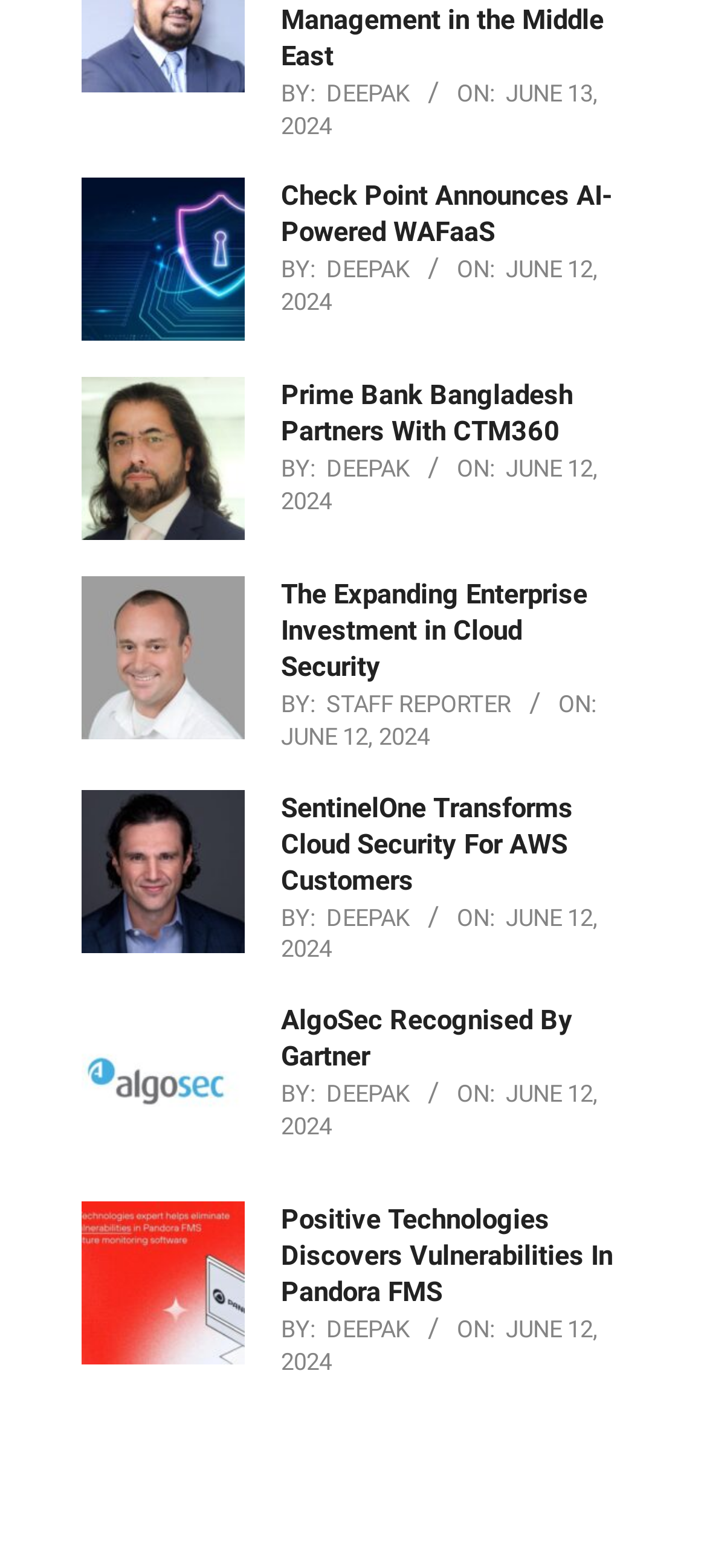Please identify the bounding box coordinates of the element's region that I should click in order to complete the following instruction: "Click on the 'AlgoSec Recognised By Gartner' link". The bounding box coordinates consist of four float numbers between 0 and 1, i.e., [left, top, right, bottom].

[0.397, 0.639, 0.885, 0.685]